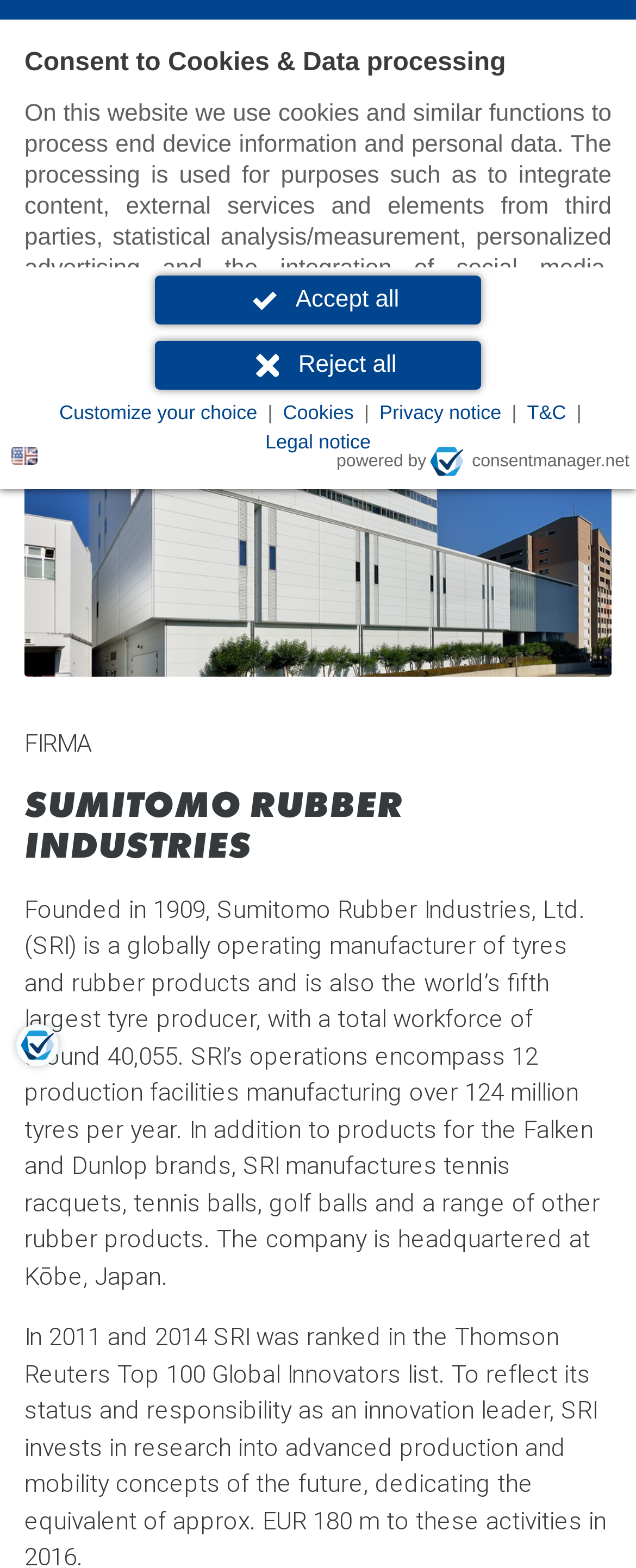Identify the bounding box coordinates of the clickable region necessary to fulfill the following instruction: "View company information". The bounding box coordinates should be four float numbers between 0 and 1, i.e., [left, top, right, bottom].

[0.421, 0.153, 0.572, 0.171]